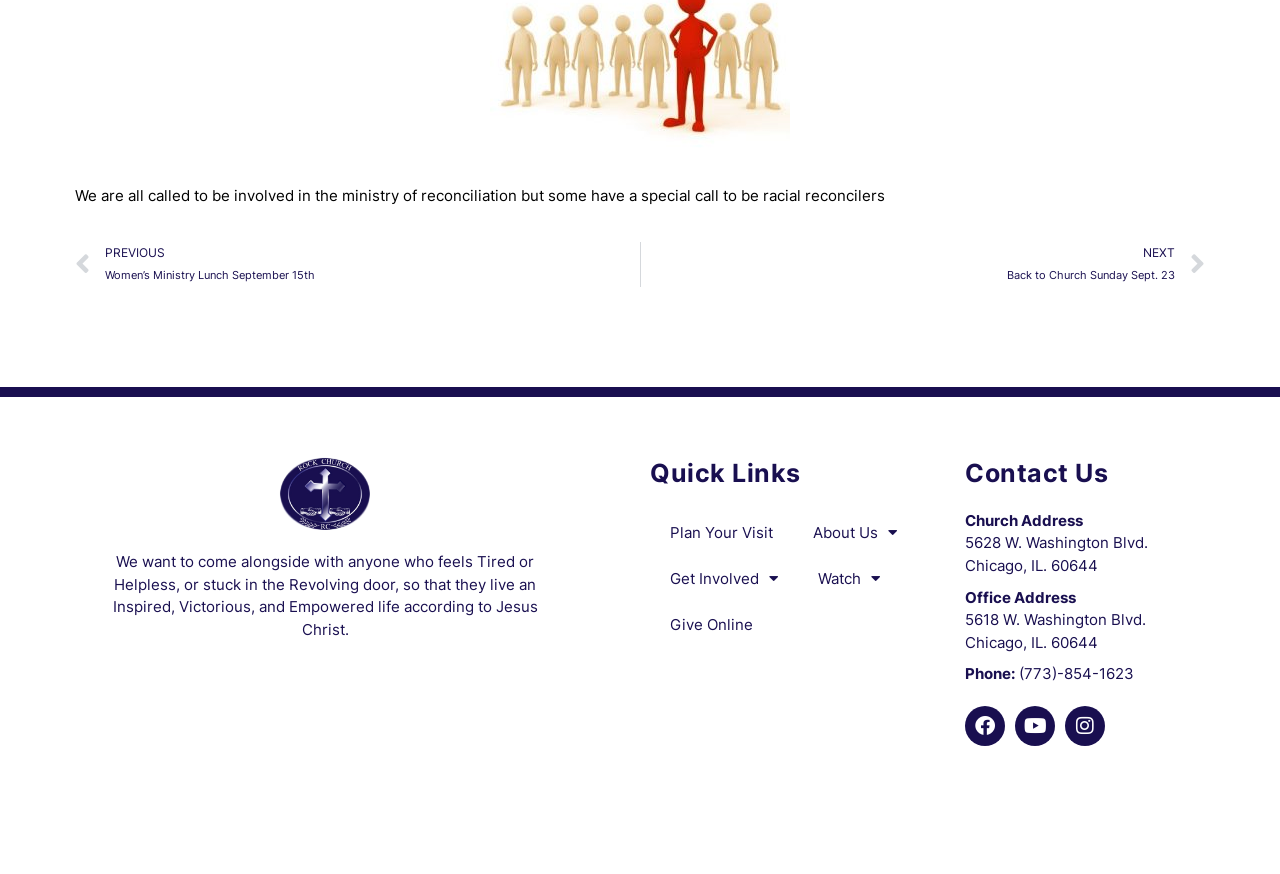Identify the bounding box coordinates of the clickable region to carry out the given instruction: "Click on 'Give Online' to make a donation".

[0.508, 0.688, 0.604, 0.741]